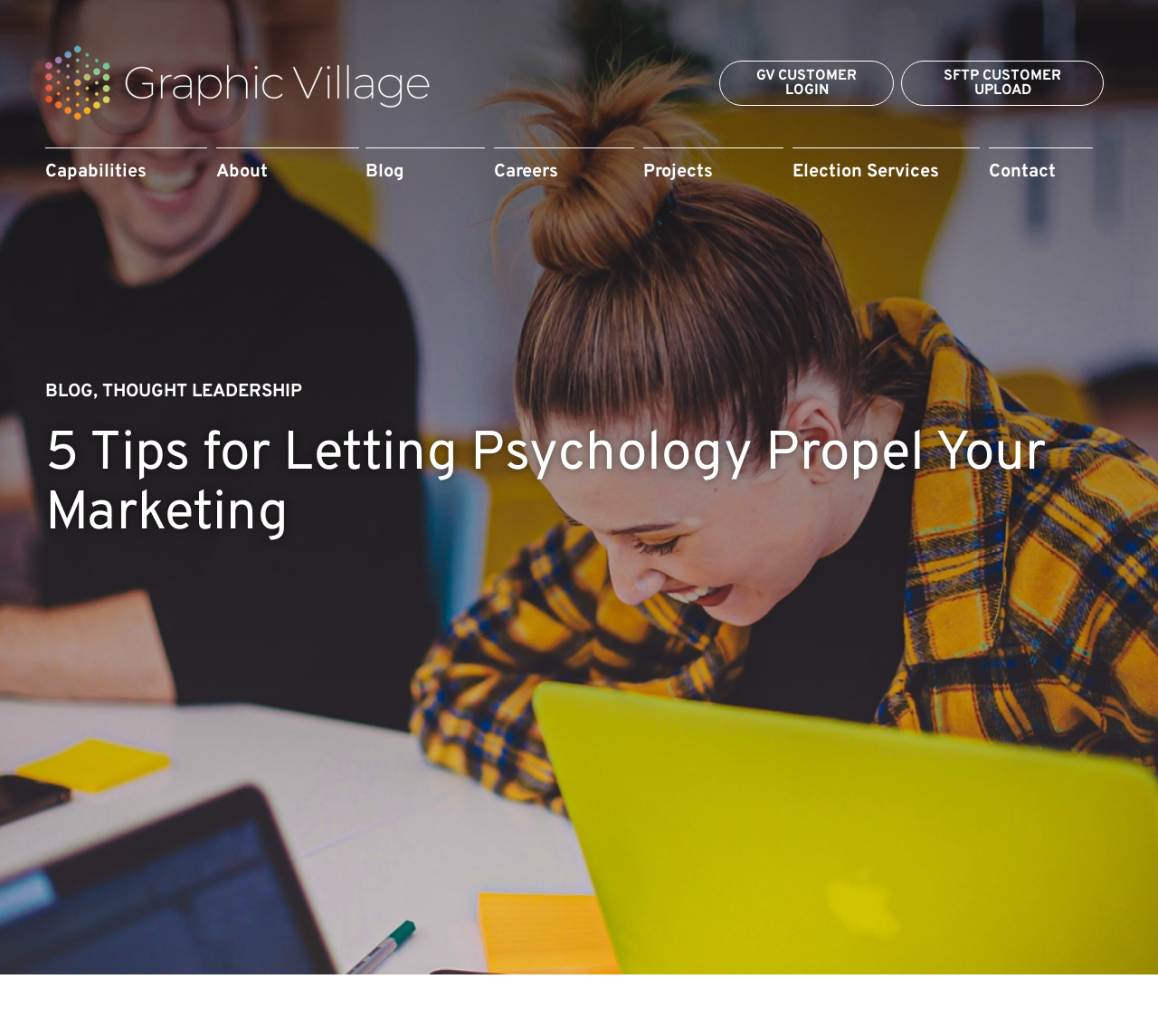What is the title or heading displayed on the webpage?

5 Tips for Letting Psychology Propel Your Marketing